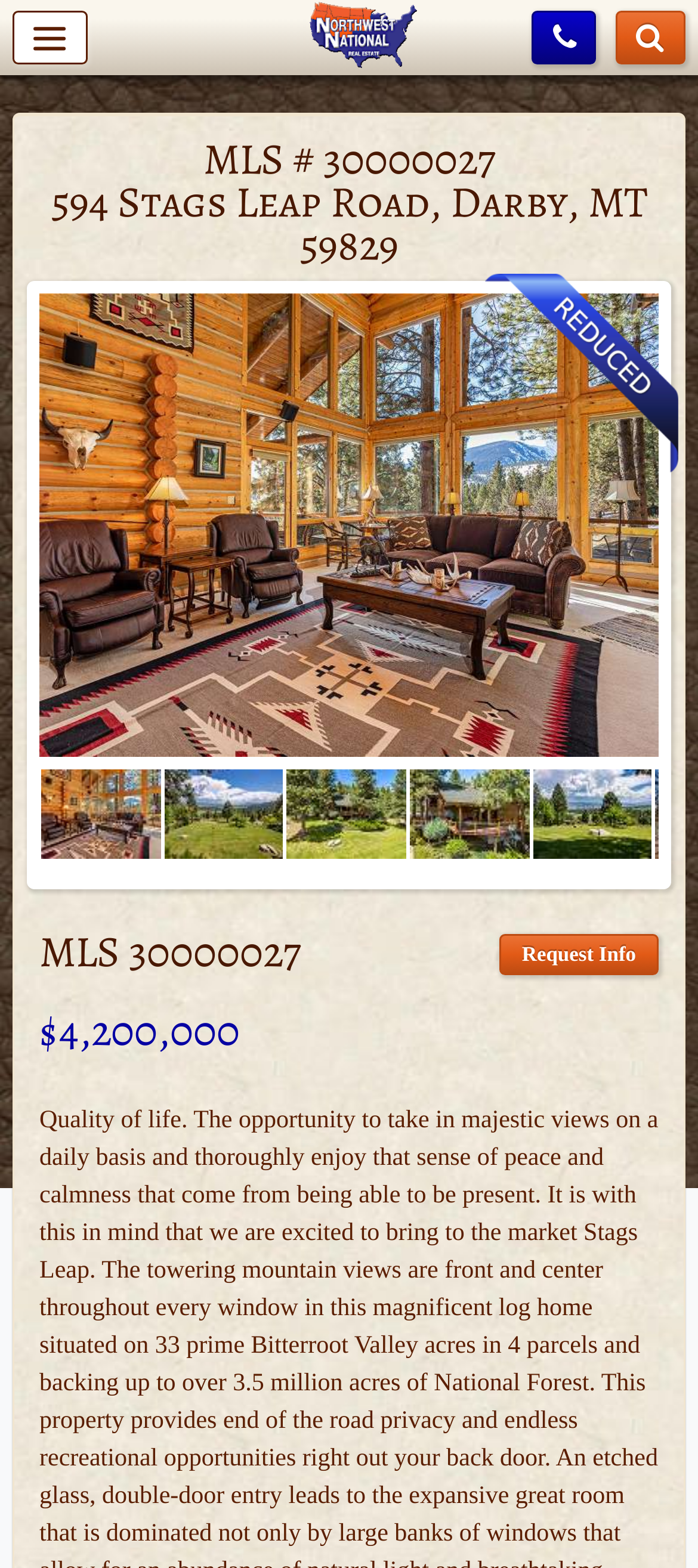Generate a comprehensive description of the webpage.

This webpage appears to be a real estate listing page. At the top left, there is a button labeled "Main Menu". To the right of it, there are three links: "NWN home page", "Phone", and a button labeled "Search" at the far right. 

Below these top navigation elements, there is a prominent heading that reads "MLS # 30000027 594 Stags Leap Road, Darby, MT 59829", which likely indicates the property's address and MLS number. 

Underneath the heading, there are two columns of information. On the left, there is a section with the MLS number "30000027" and the price of the property, "$4,200,000". On the right, there is a button labeled "Request Info", which suggests that users can click on it to inquire about the property.